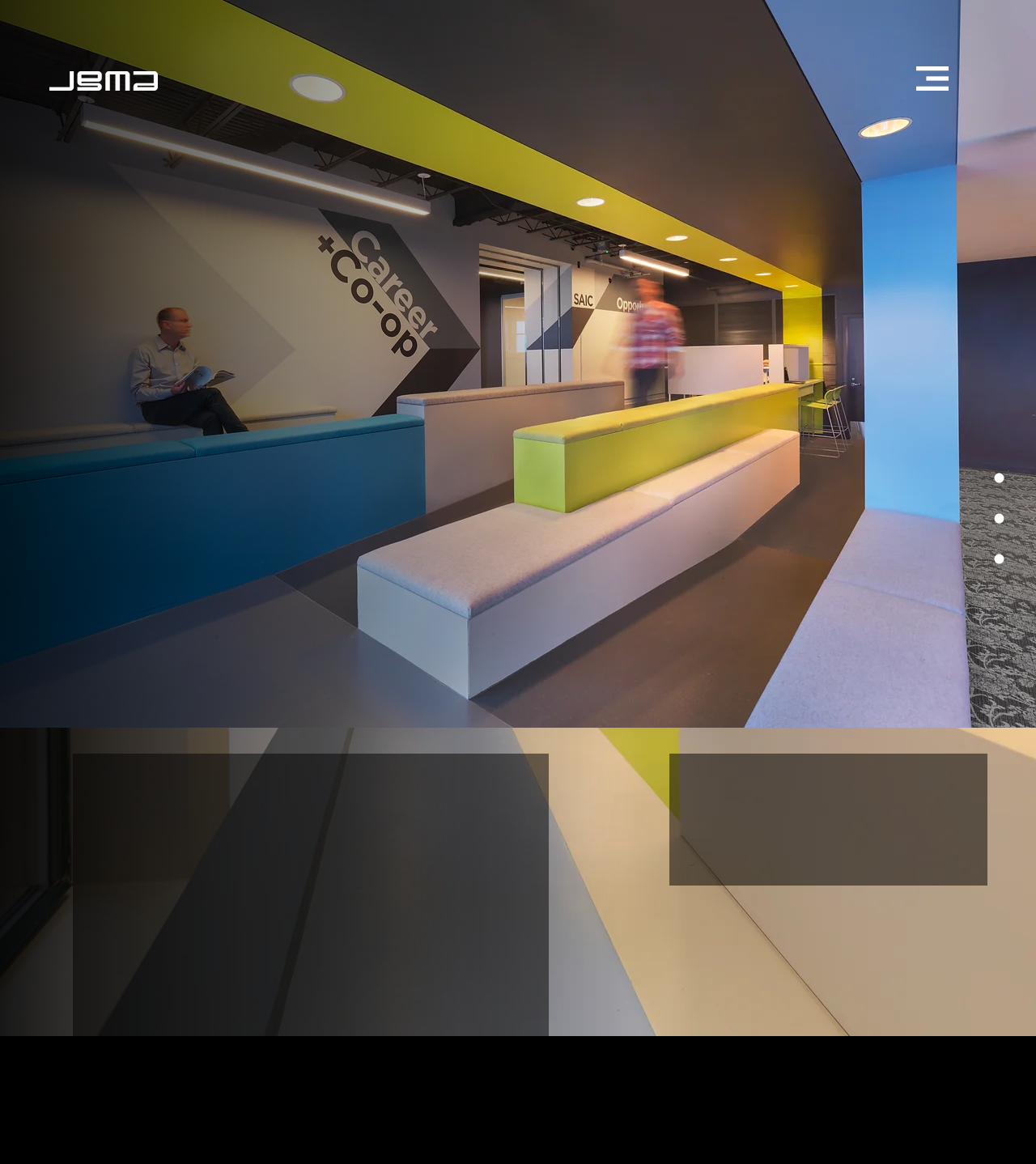Please provide the bounding box coordinates in the format (top-left x, top-left y, bottom-right x, bottom-right y). Remember, all values are floating point numbers between 0 and 1. What is the bounding box coordinate of the region described as: Up

[0.002, 0.107, 0.038, 0.14]